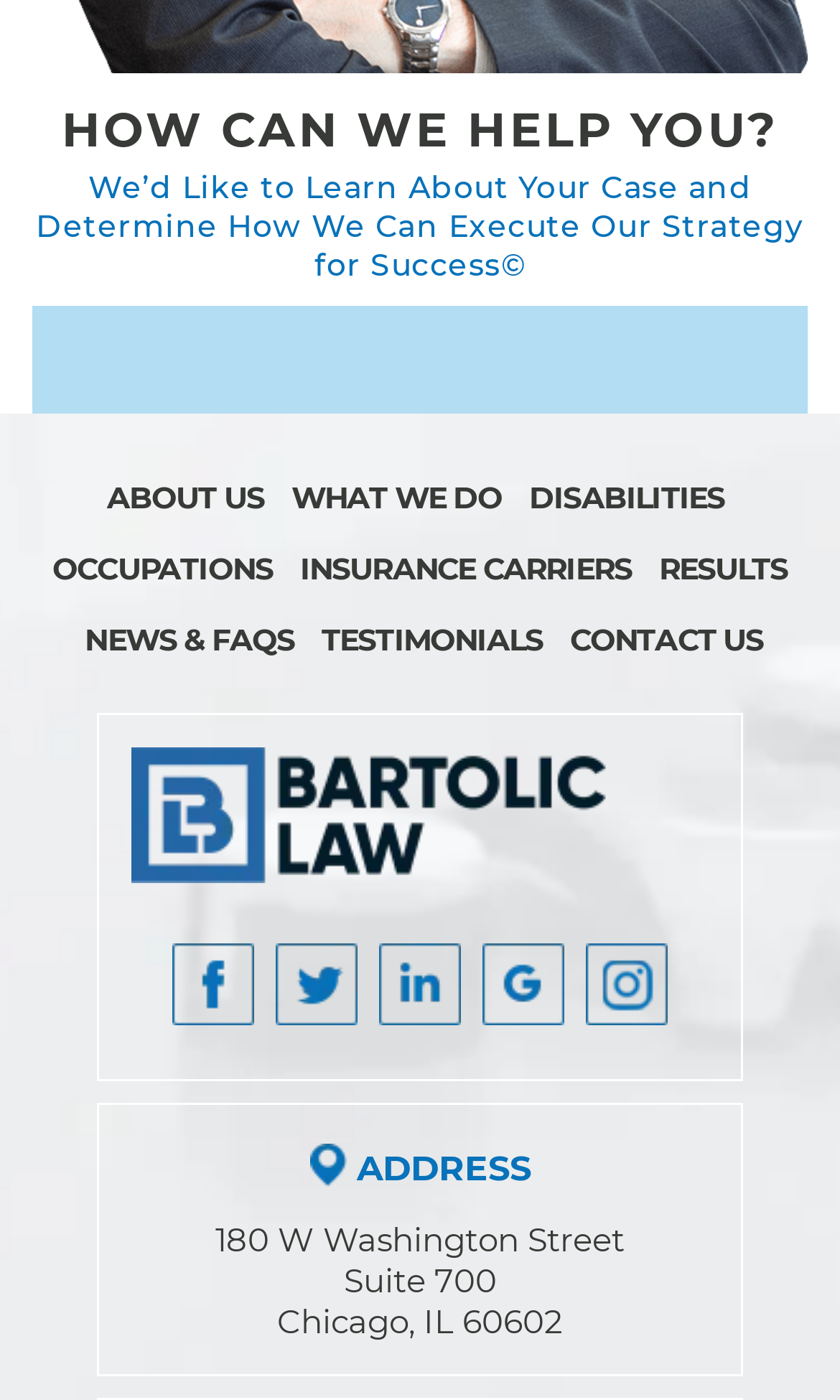Find the bounding box coordinates for the area that must be clicked to perform this action: "Get our ADDRESS".

[0.156, 0.813, 0.844, 0.848]